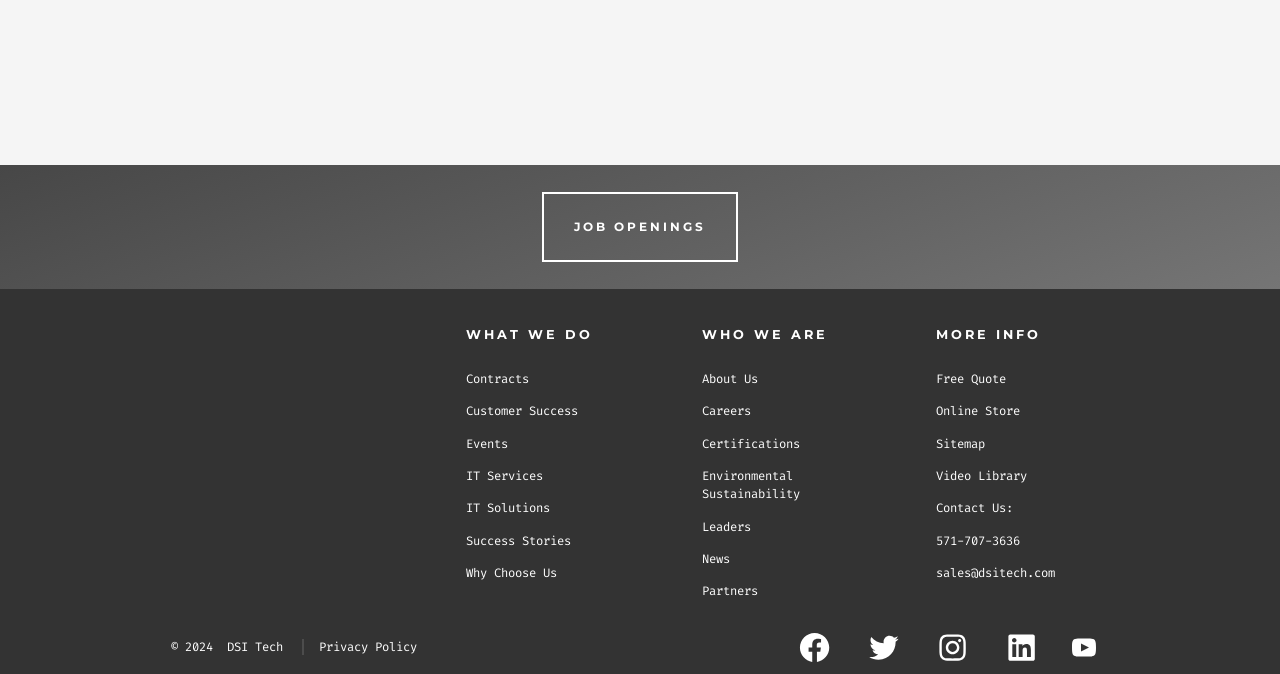What is the copyright year of the website?
Please look at the screenshot and answer using one word or phrase.

2024